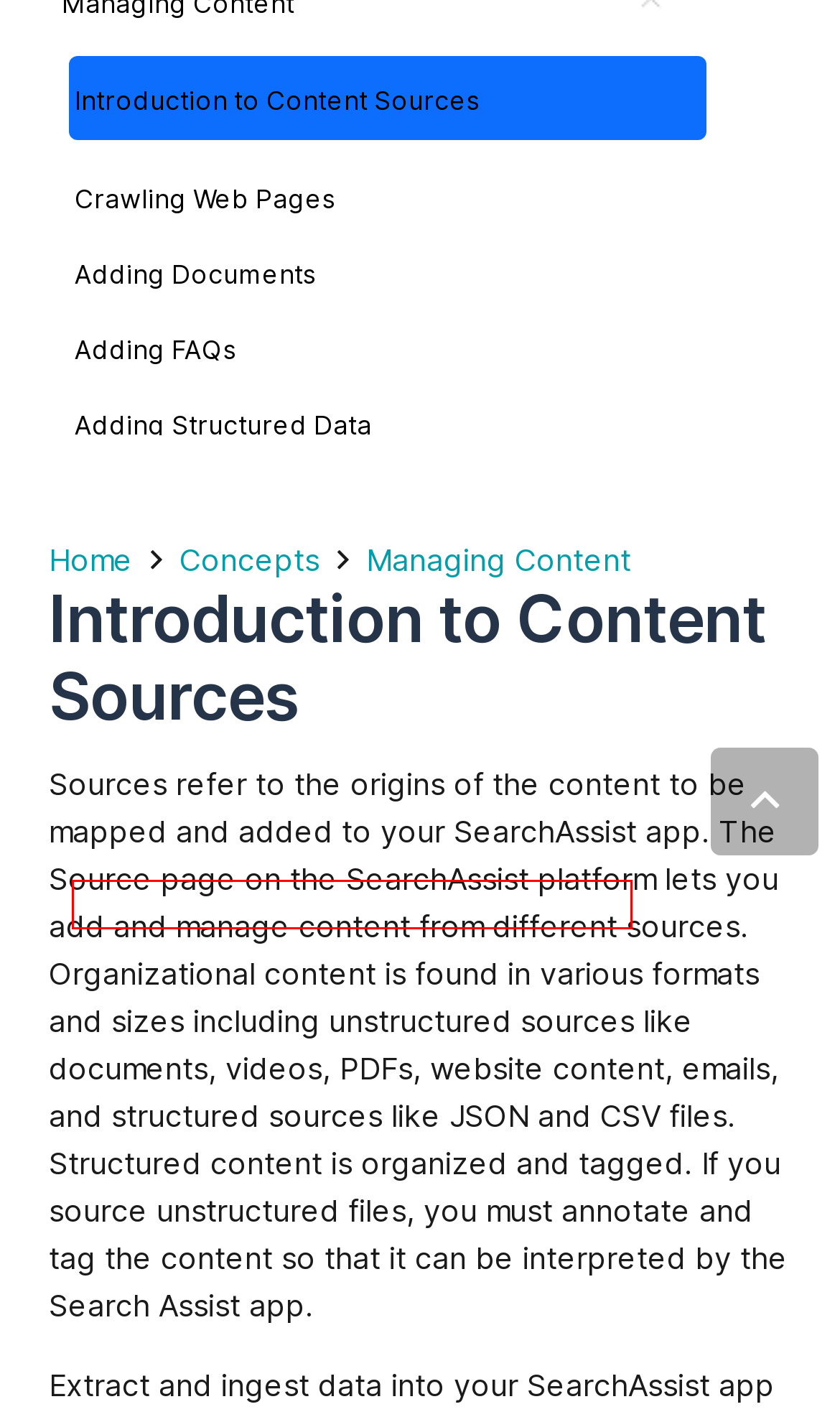Given a screenshot of a webpage with a red rectangle bounding box around a UI element, select the best matching webpage description for the new webpage that appears after clicking the highlighted element. The candidate descriptions are:
A. Adding FAQs – SearchAssist
B. Linking Your Virtual Assistant – SearchAssist
C. Configuring Traits – SearchAssist
D. Designing Experience – SearchAssist
E. Crawling Web Pages – SearchAssist
F. Connectors – SearchAssist
G. Testing as You Build – SearchAssist
H. Personalizing Results Ranking – SearchAssist

C